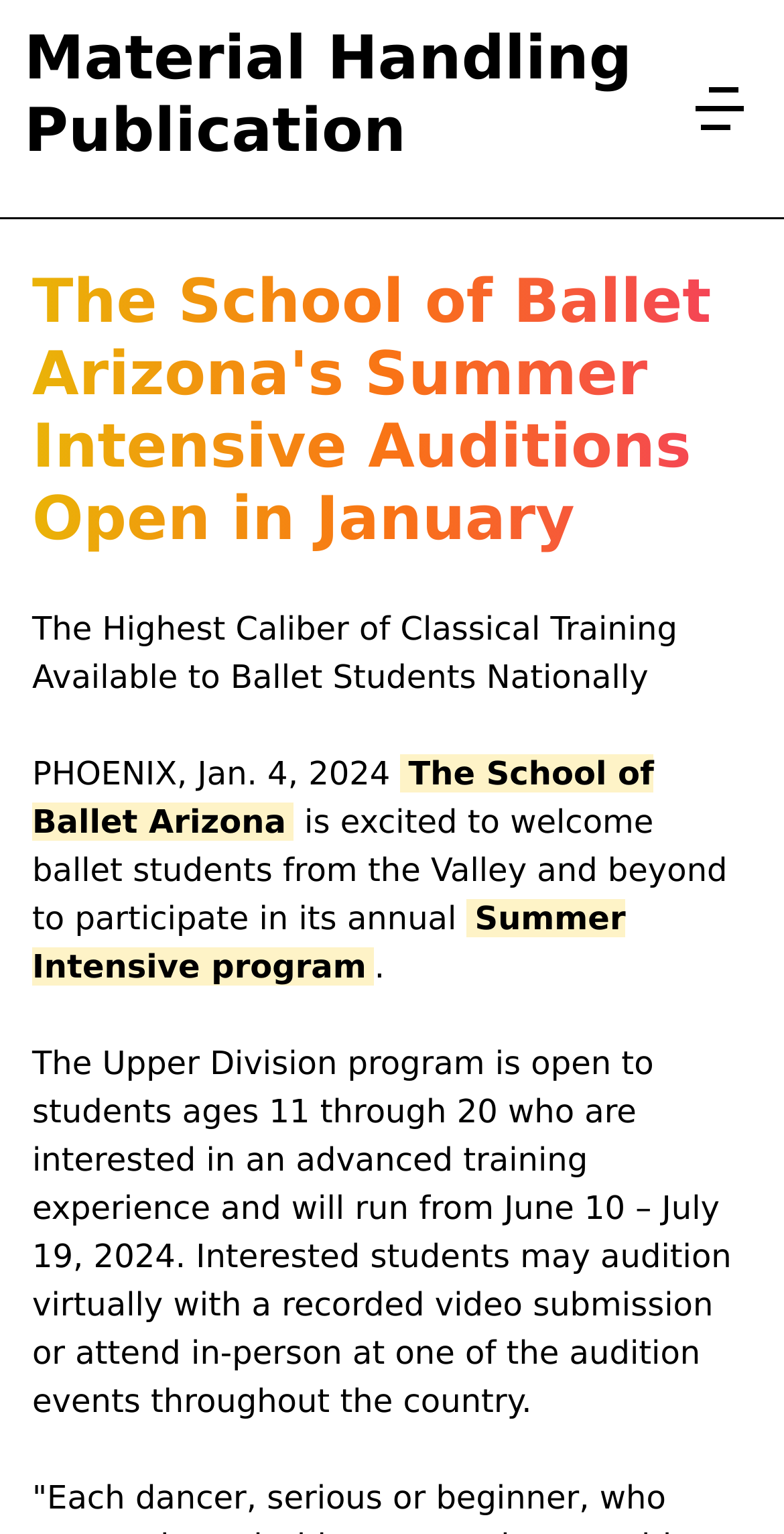What is the age range for the Upper Division program?
Using the image provided, answer with just one word or phrase.

11-20